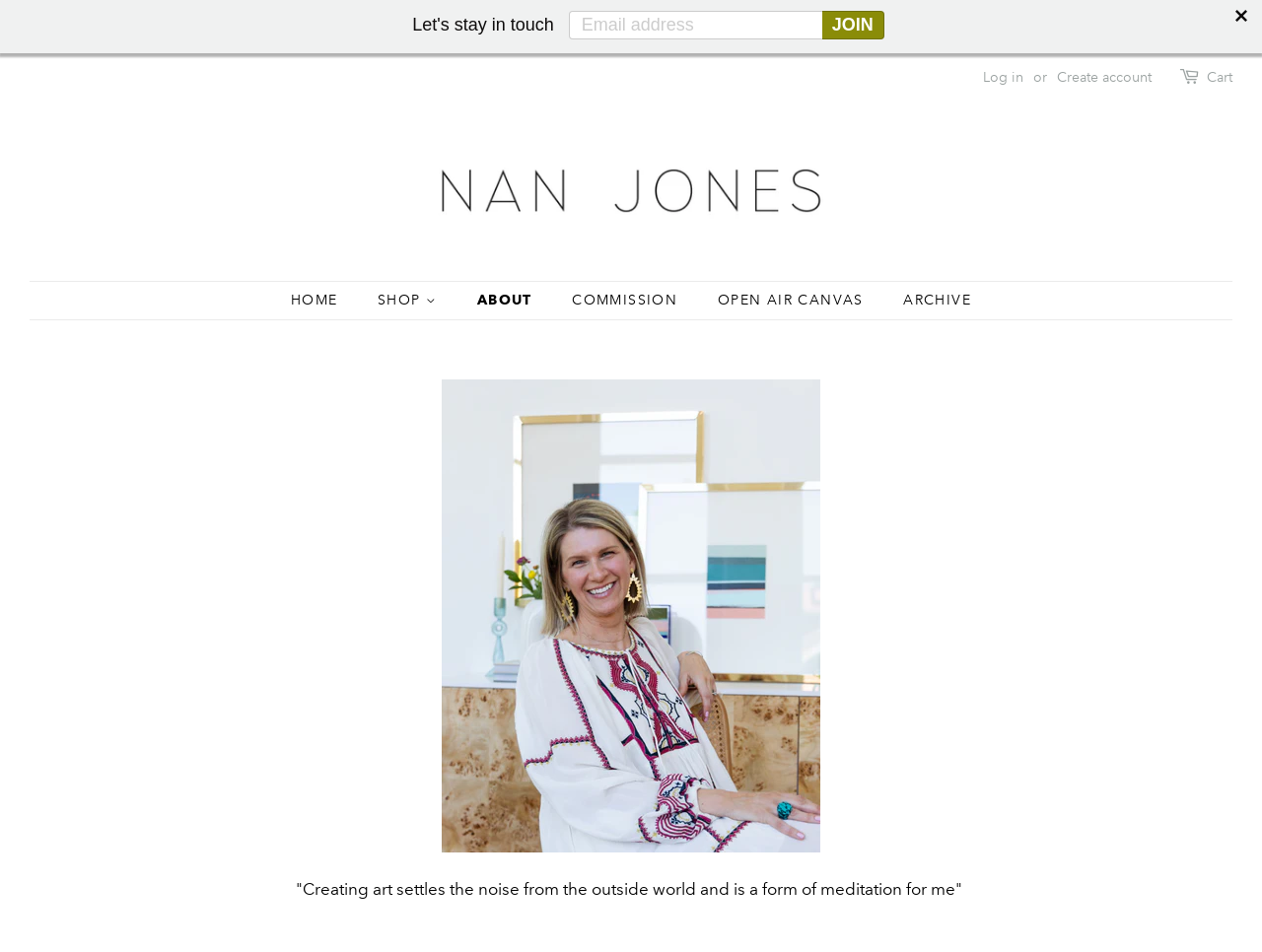Please provide a detailed answer to the question below by examining the image:
What is the purpose of the textbox?

The textbox is located in the status element and is labeled as 'Email address', which suggests that it is used to input an email address, likely for subscription or newsletter purposes.